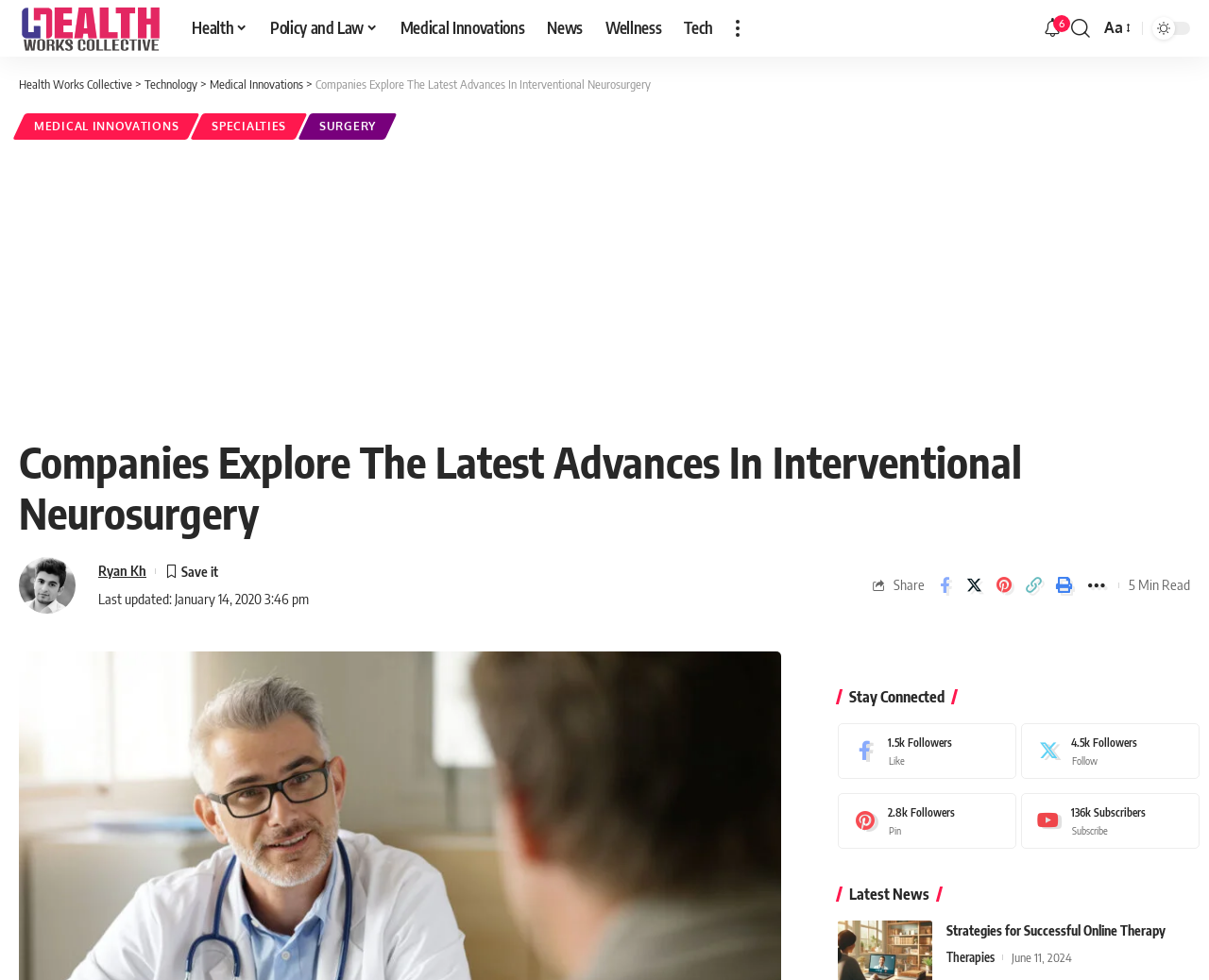Please determine the bounding box coordinates of the section I need to click to accomplish this instruction: "Click on the 'Health Works Collective' link".

[0.016, 0.0, 0.134, 0.058]